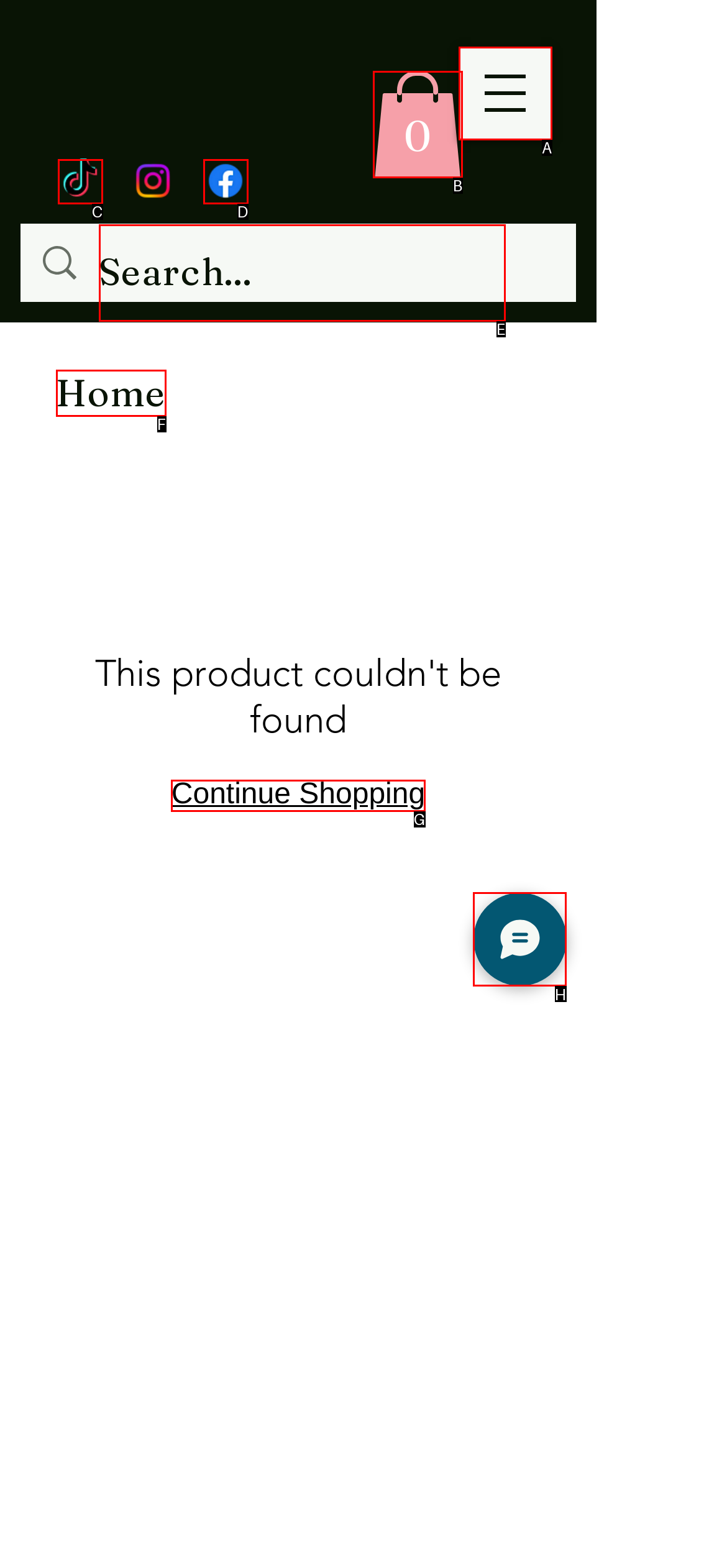Identify the correct UI element to click on to achieve the task: Chat with customer support. Provide the letter of the appropriate element directly from the available choices.

H